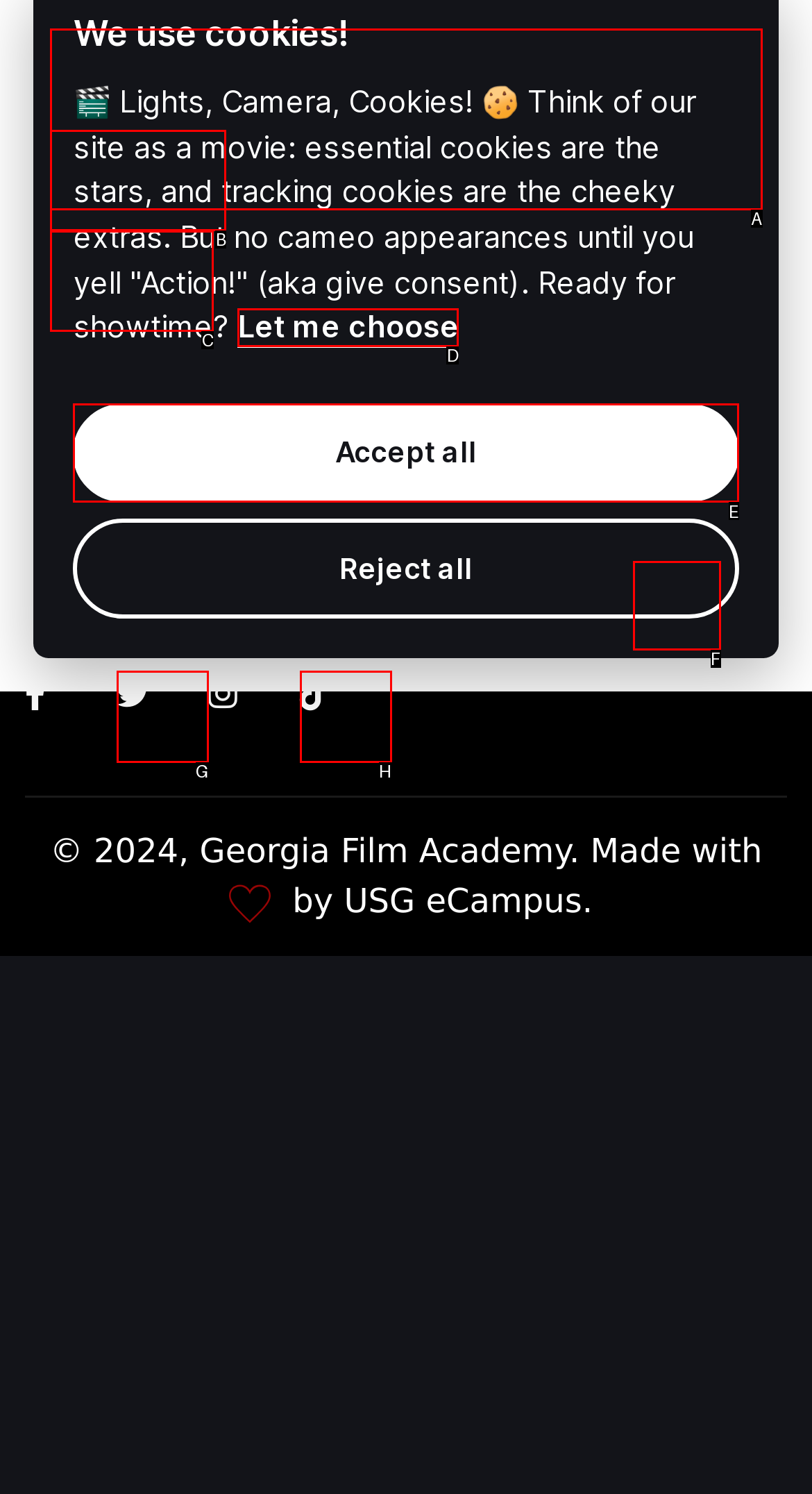Point out the HTML element that matches the following description: tiktok
Answer with the letter from the provided choices.

H